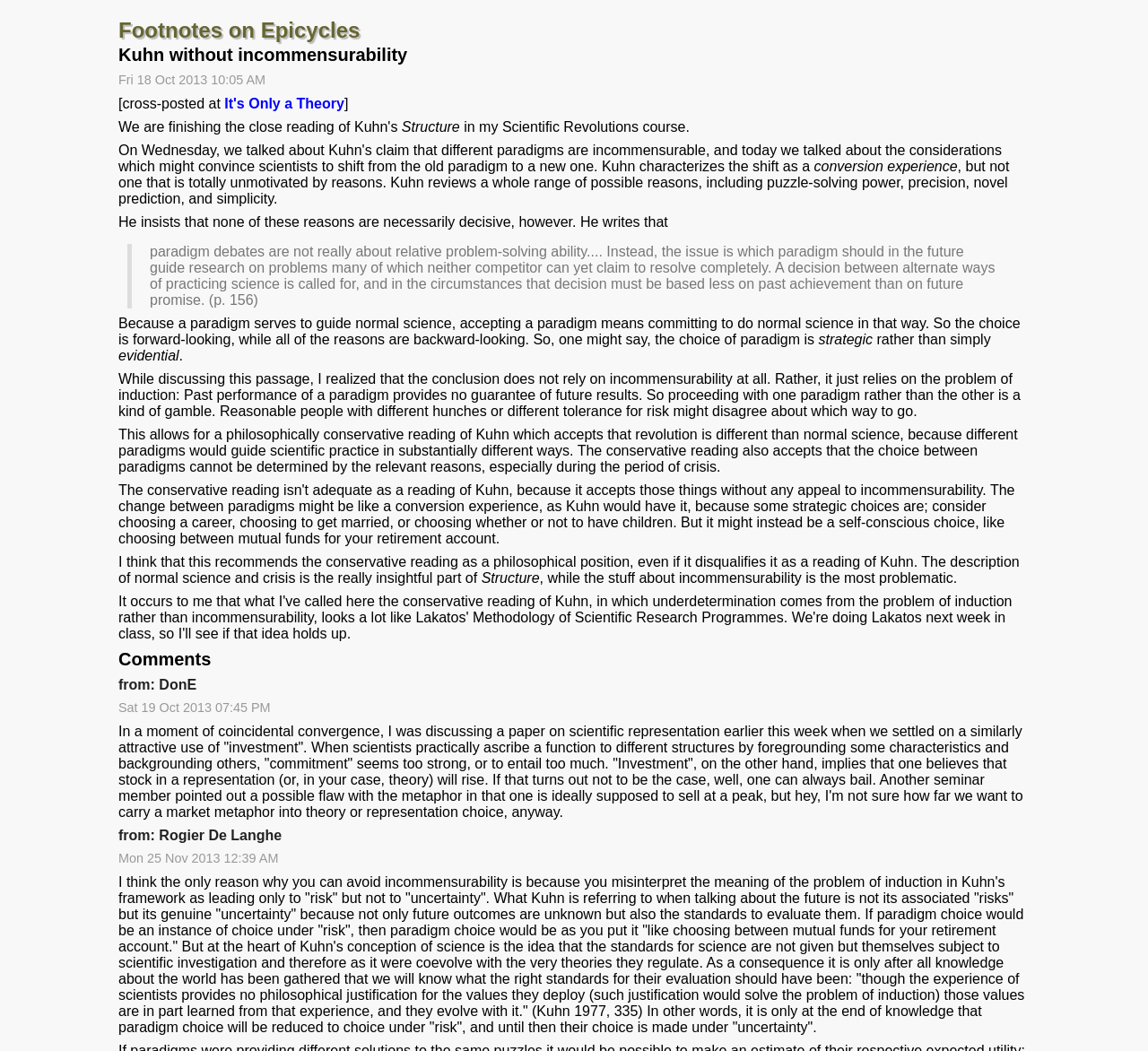Consider the image and give a detailed and elaborate answer to the question: 
What is the author's stance on Kuhn's concept of incommensurability?

I determined the author's stance on Kuhn's concept of incommensurability by reading the text content of the post. The author presents a critical view of Kuhn's concept, suggesting that it is not necessary to understand paradigm shifts and that a more conservative reading of Kuhn's philosophy is possible.